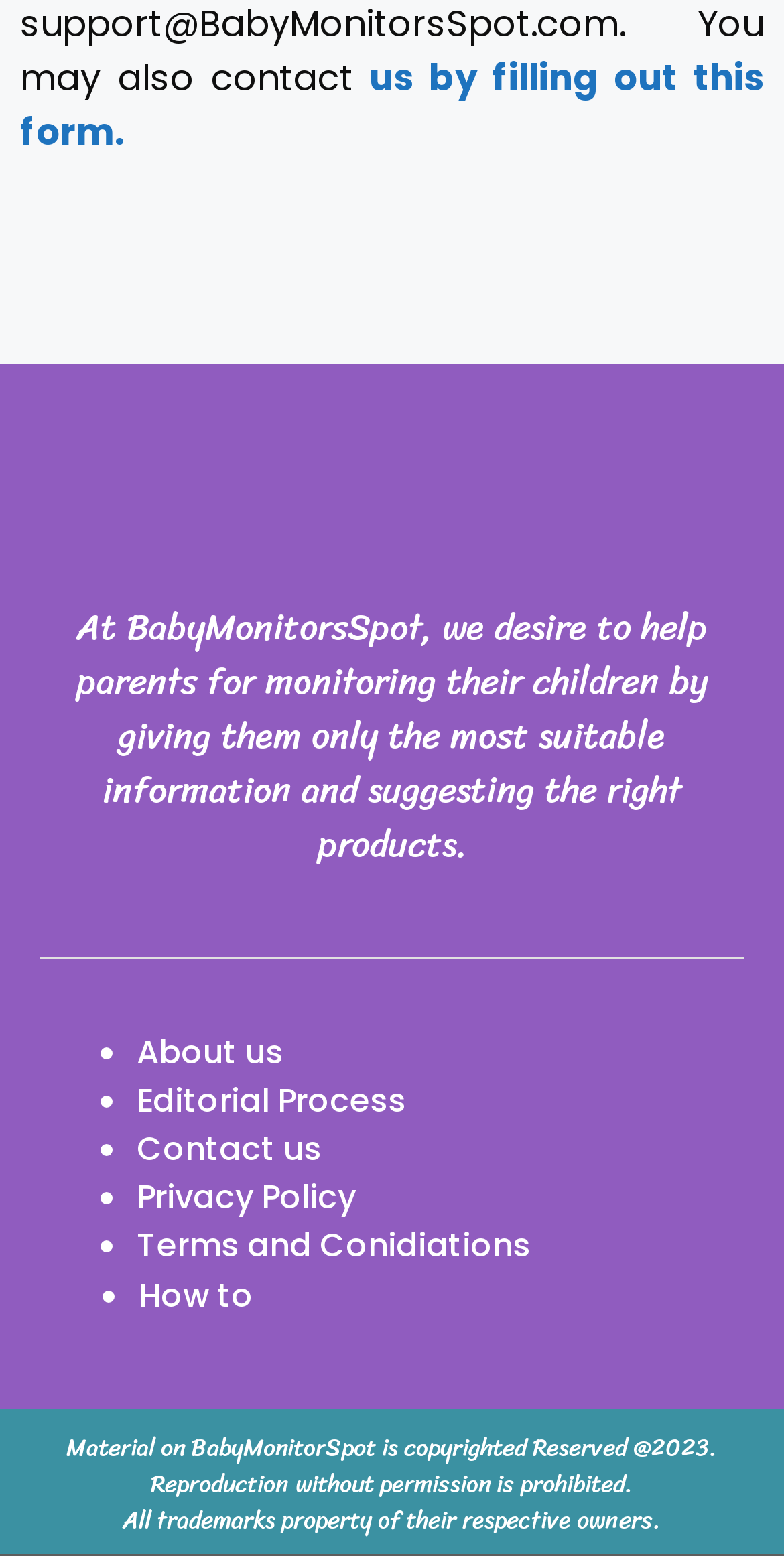Extract the bounding box coordinates for the described element: "Terms and Conidiations". The coordinates should be represented as four float numbers between 0 and 1: [left, top, right, bottom].

[0.174, 0.785, 0.677, 0.815]